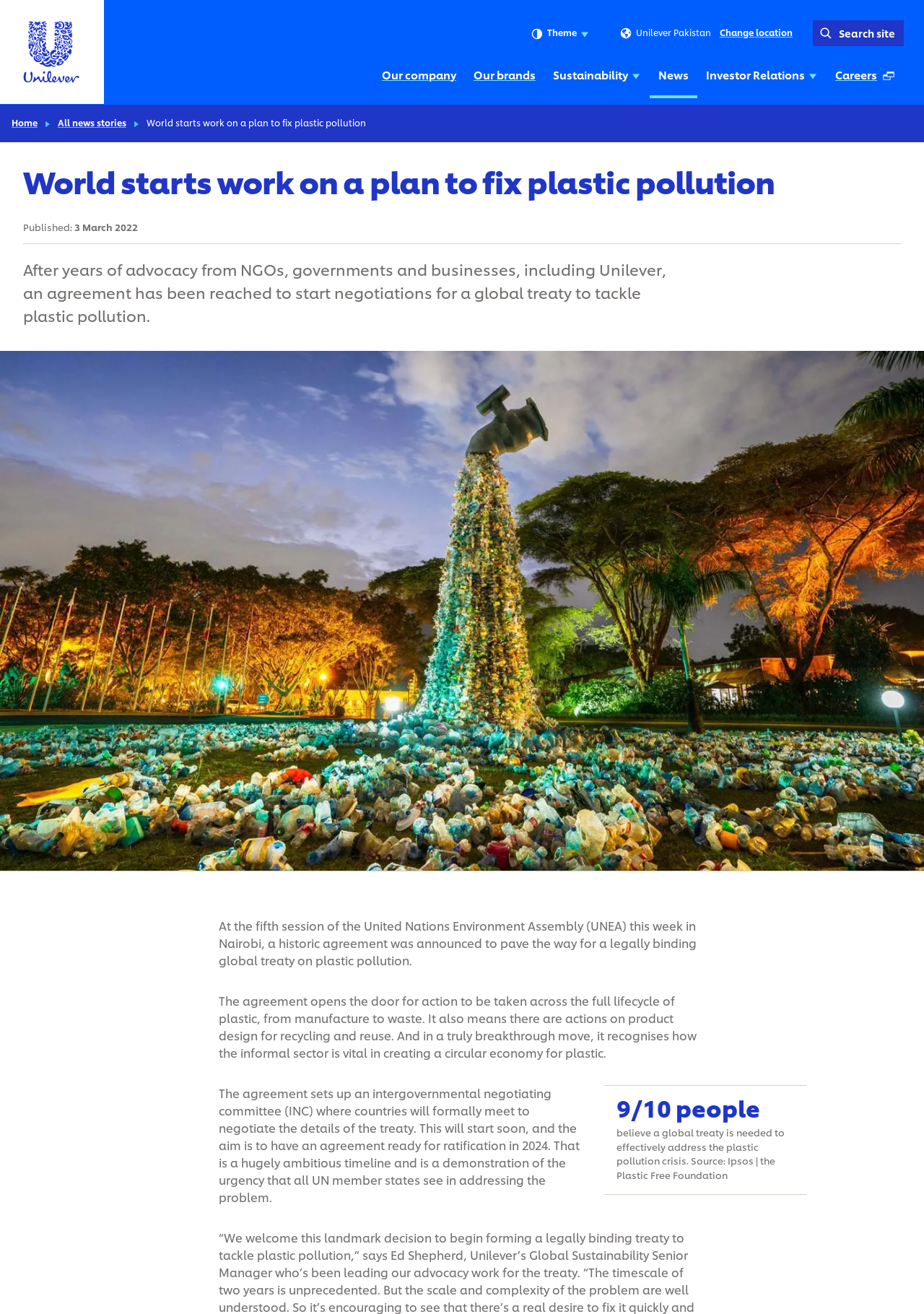Identify the bounding box coordinates of the region I need to click to complete this instruction: "Search site".

[0.88, 0.015, 0.978, 0.035]